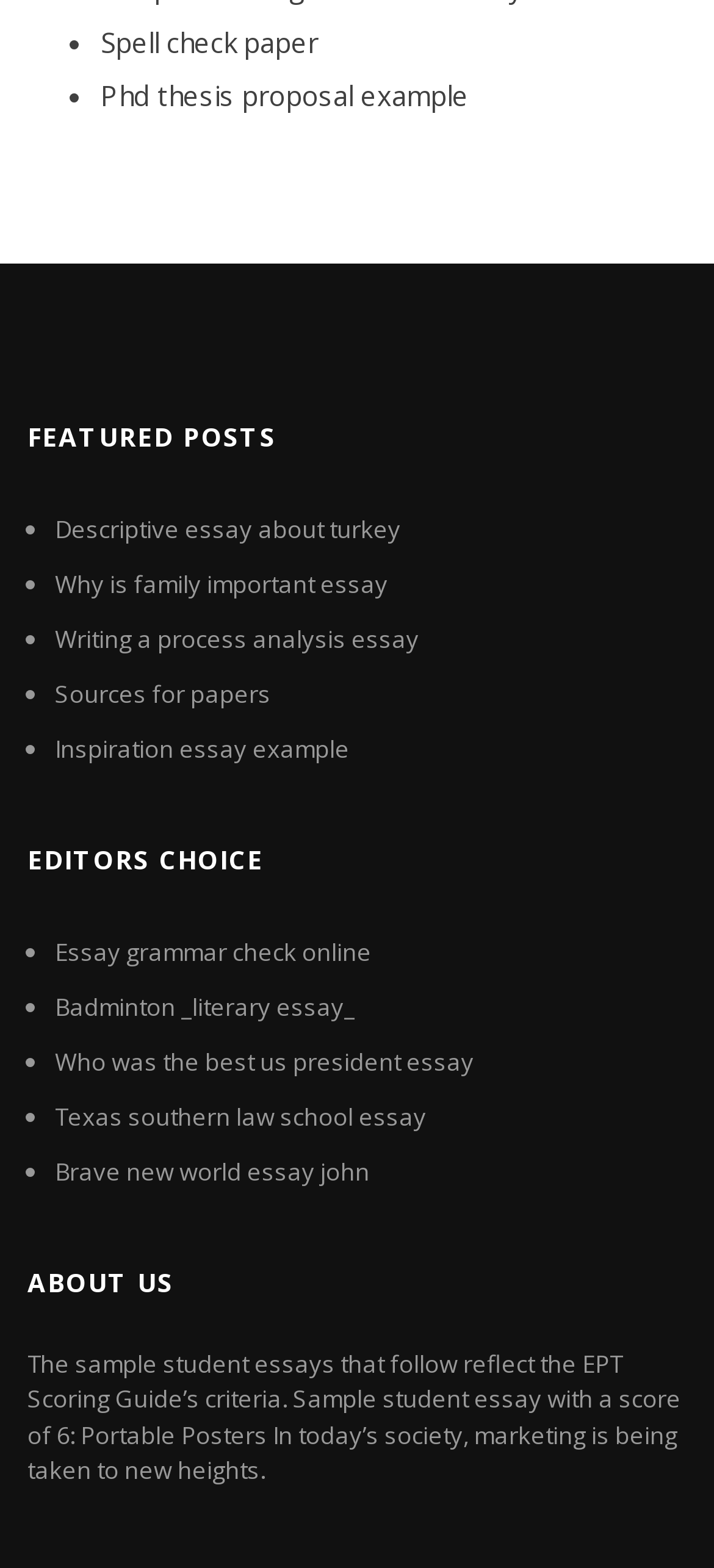Can you find the bounding box coordinates of the area I should click to execute the following instruction: "Explore 'Essay grammar check online'"?

[0.077, 0.596, 0.521, 0.617]